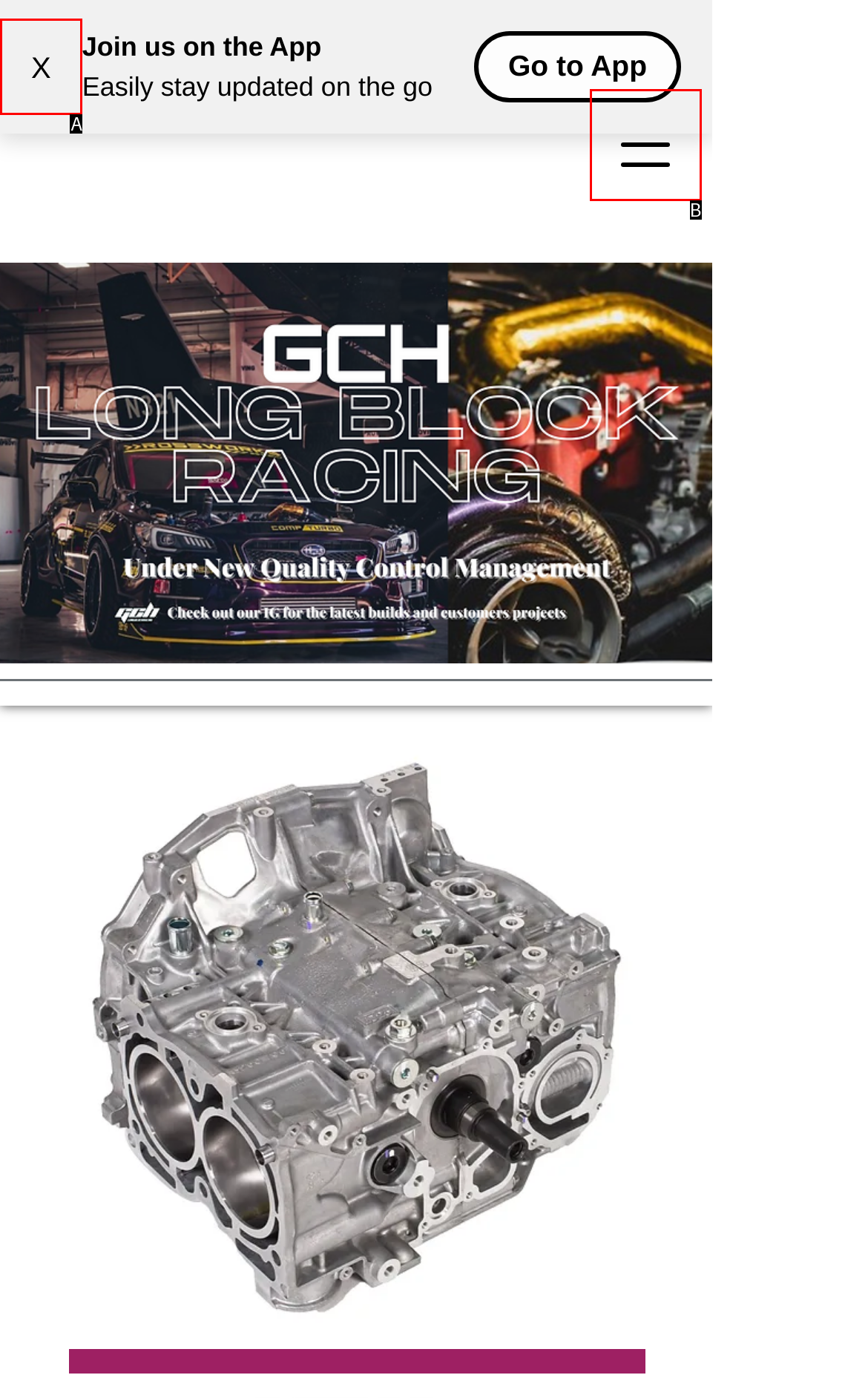Based on the provided element description: X, identify the best matching HTML element. Respond with the corresponding letter from the options shown.

A